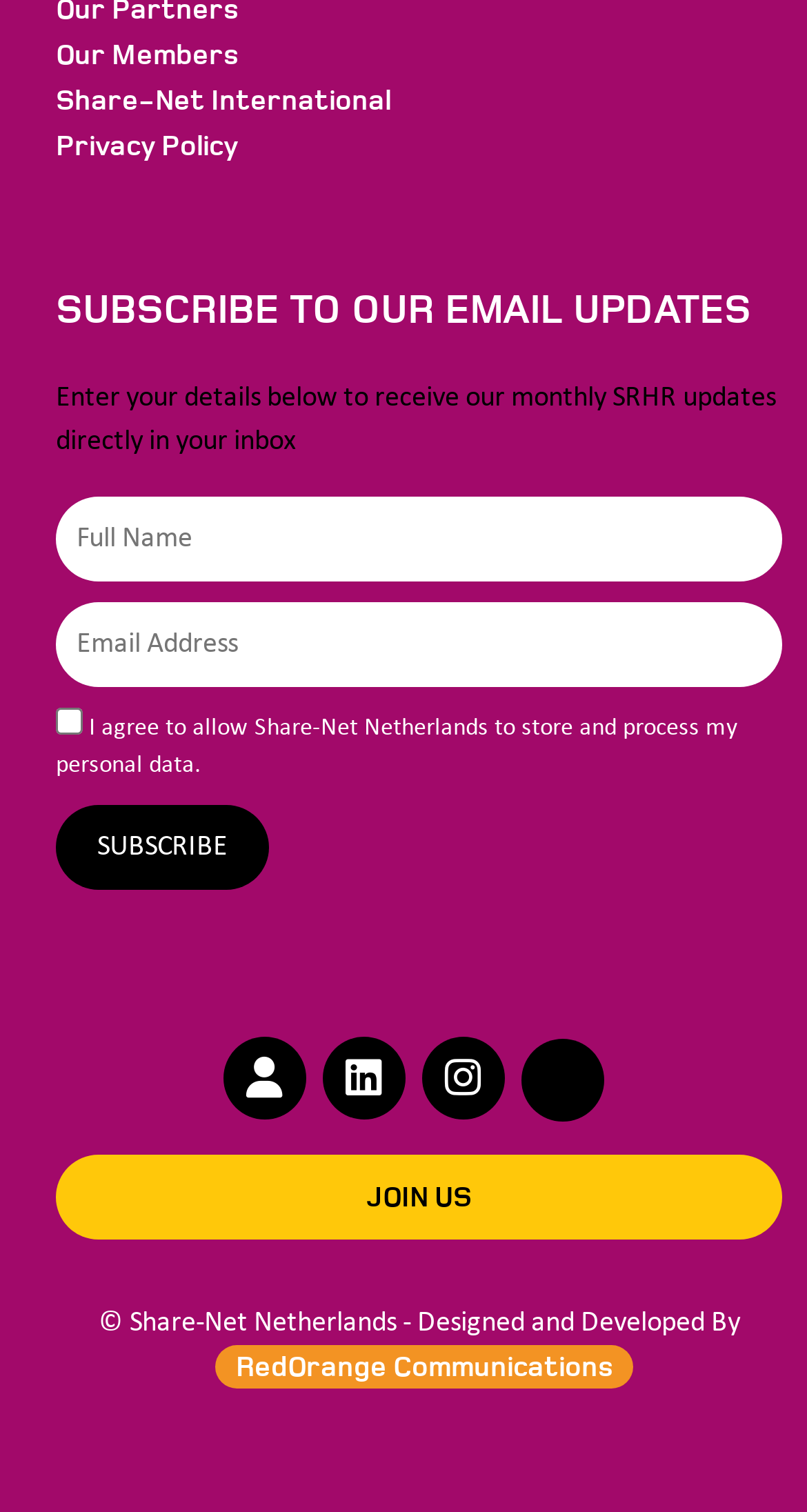Examine the image and give a thorough answer to the following question:
Who designed and developed the website?

I found a footer text that says 'Designed and Developed By RedOrange Communications' which indicates that RedOrange Communications is the designer and developer of the website.